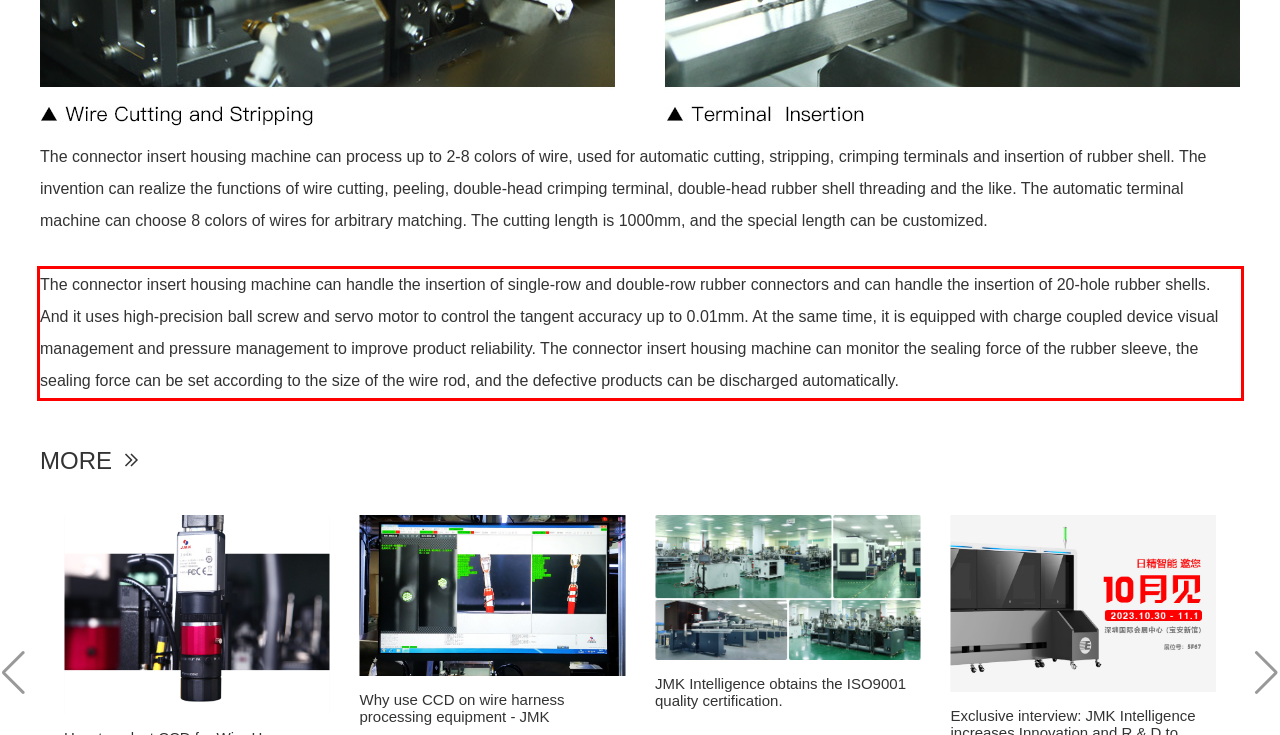Look at the screenshot of the webpage, locate the red rectangle bounding box, and generate the text content that it contains.

The connector insert housing machine can handle the insertion of single-row and double-row rubber connectors and can handle the insertion of 20-hole rubber shells. And it uses high-precision ball screw and servo motor to control the tangent accuracy up to 0.01mm. At the same time, it is equipped with charge coupled device visual management and pressure management to improve product reliability. The connector insert housing machine can monitor the sealing force of the rubber sleeve, the sealing force can be set according to the size of the wire rod, and the defective products can be discharged automatically.